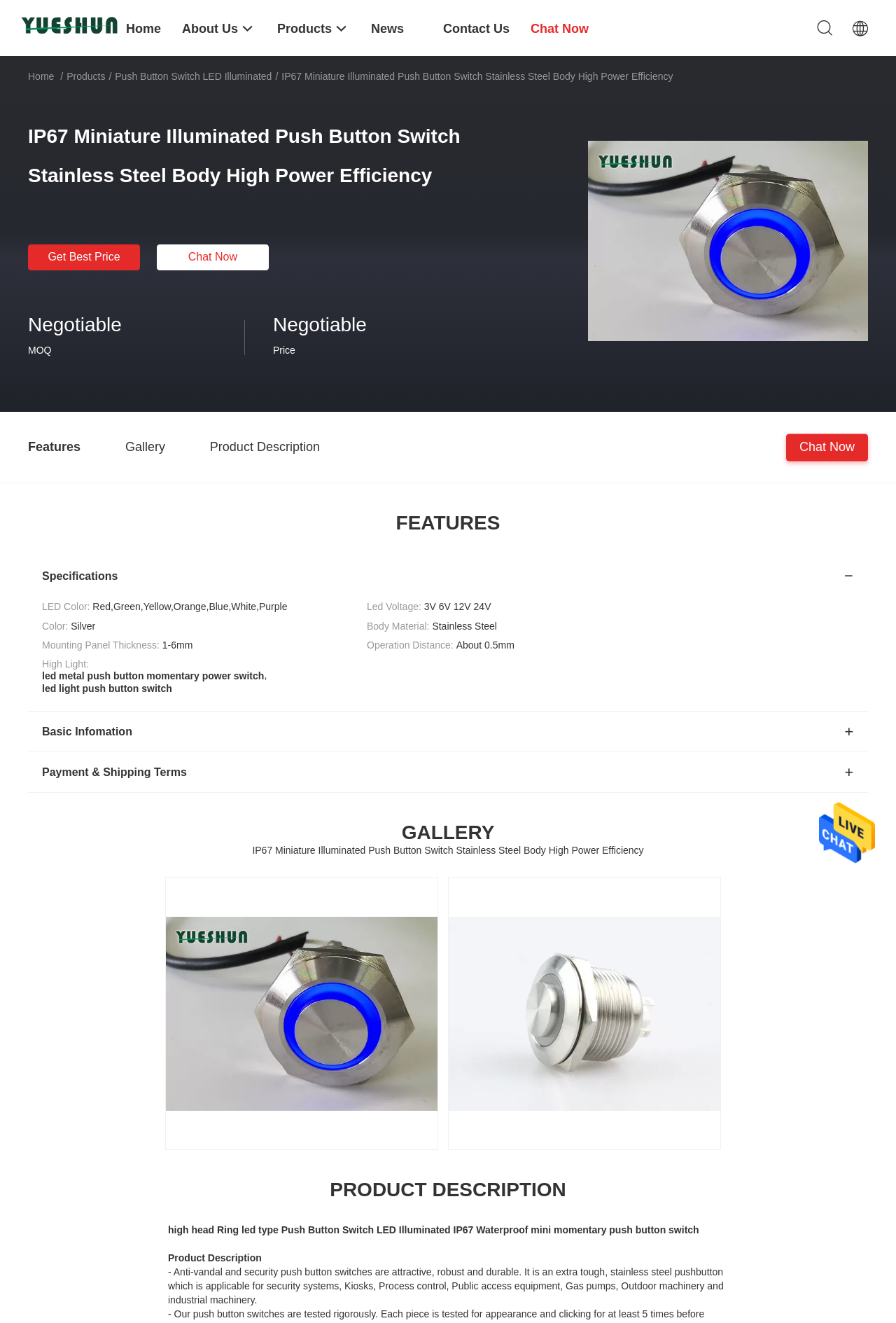Calculate the bounding box coordinates of the UI element given the description: "Products".

[0.074, 0.053, 0.117, 0.062]